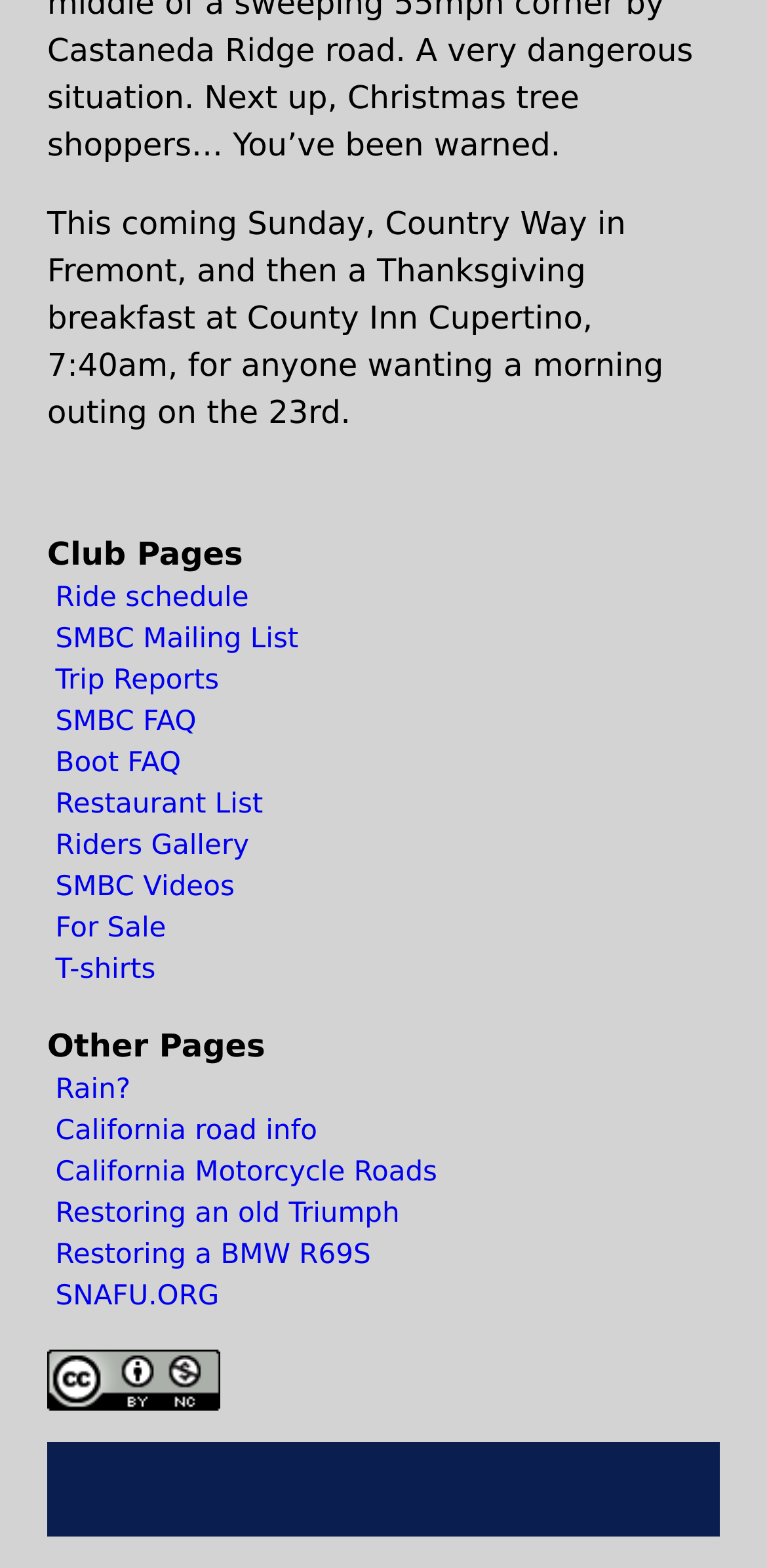Locate the bounding box coordinates of the clickable part needed for the task: "Explore restaurant list".

[0.062, 0.501, 0.938, 0.527]